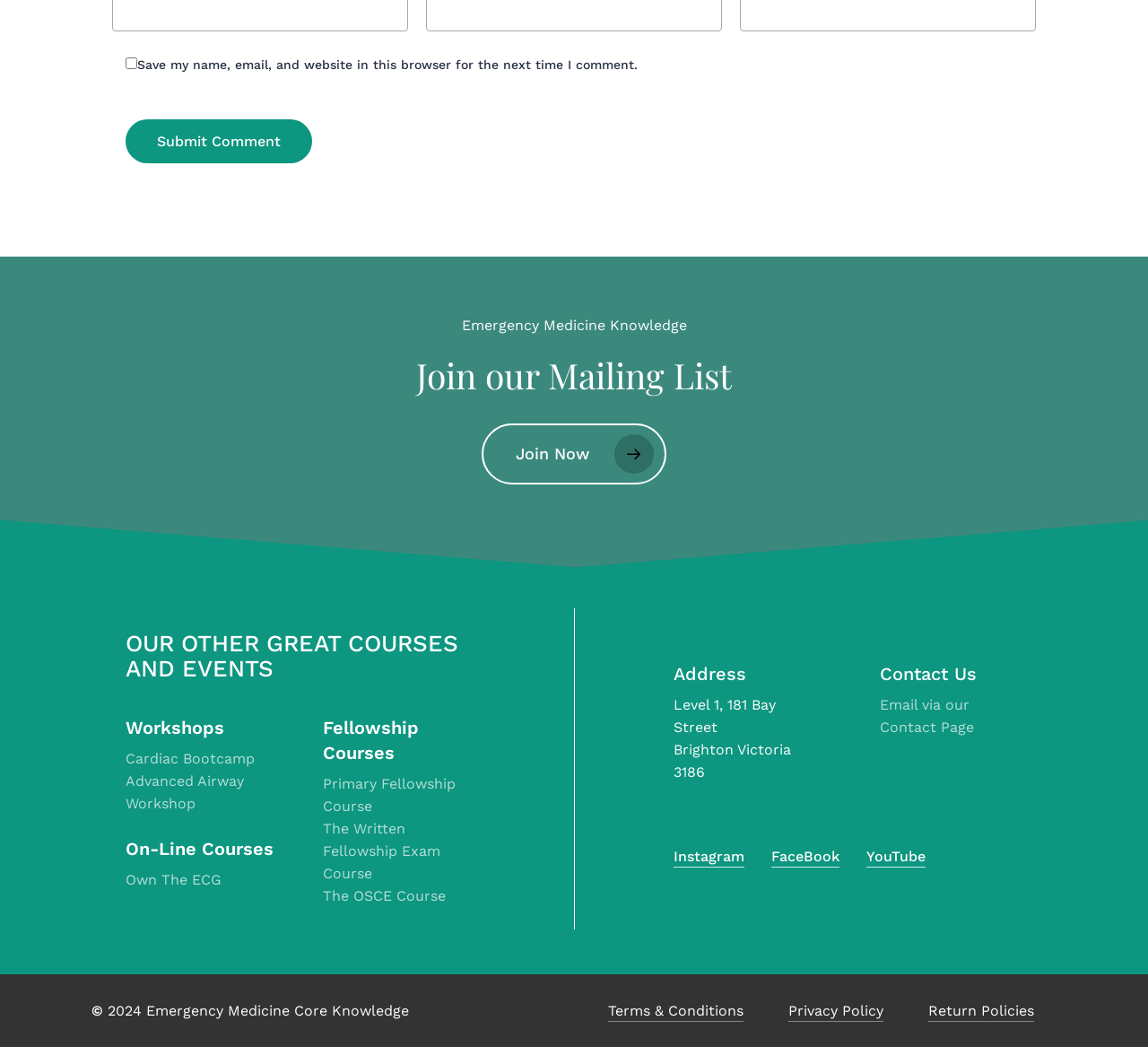Please provide a one-word or phrase answer to the question: 
What is the address of the organization?

Level 1, 181 Bay Street, Brighton Victoria 3186